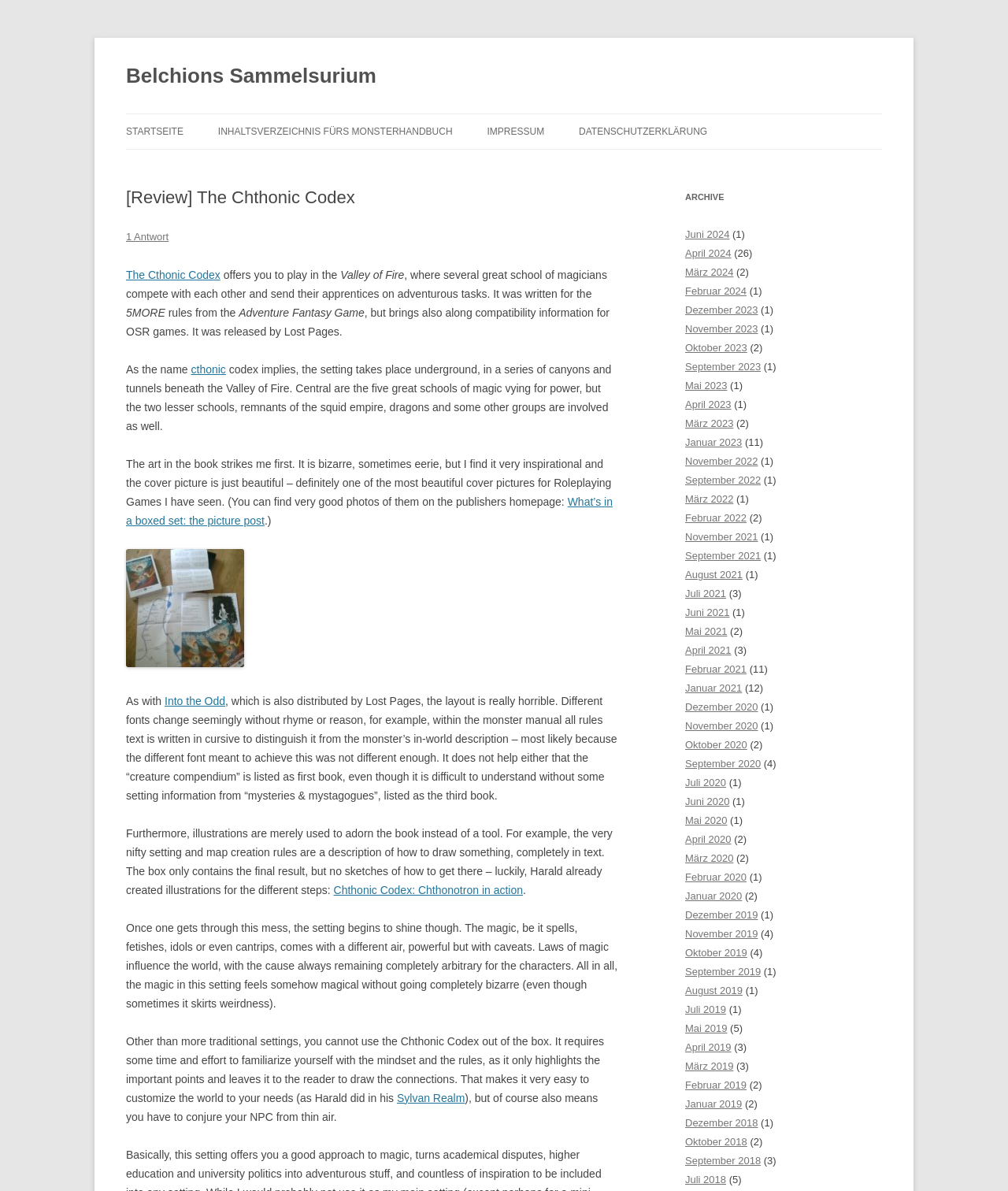Specify the bounding box coordinates of the element's area that should be clicked to execute the given instruction: "Visit the 'INHALTSVERZEICHNIS FÜRS MONSTERHANDBUCH' page". The coordinates should be four float numbers between 0 and 1, i.e., [left, top, right, bottom].

[0.216, 0.096, 0.449, 0.125]